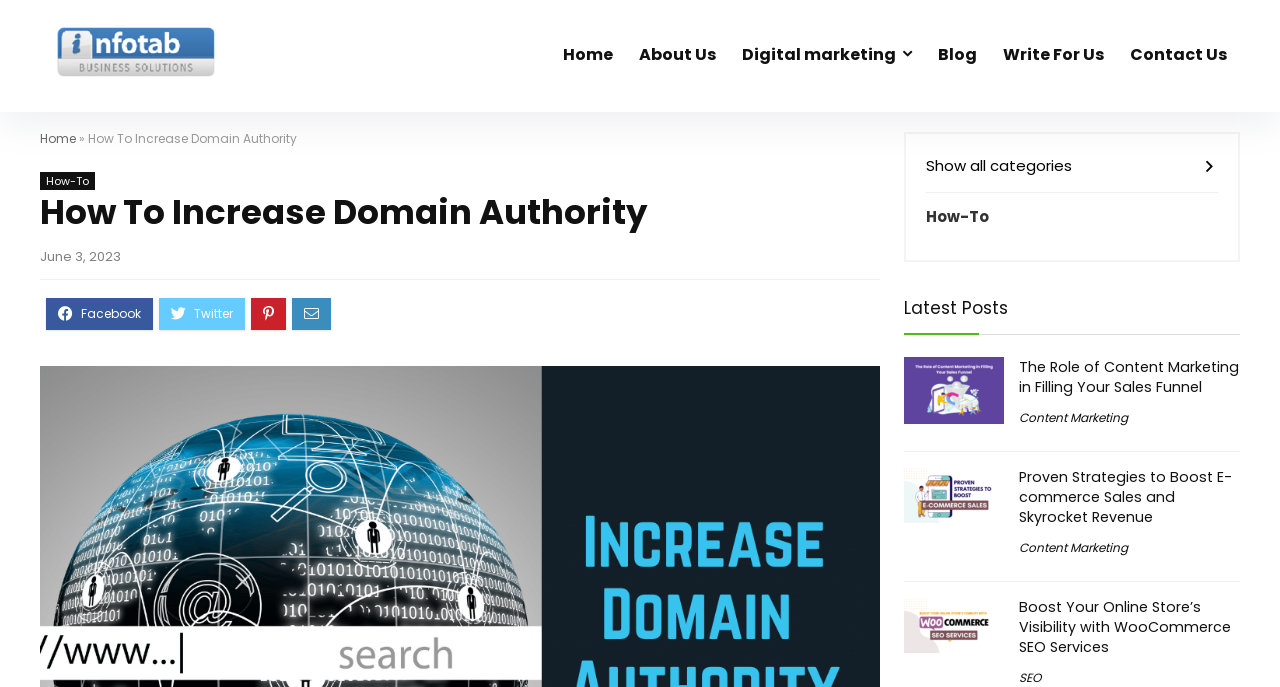Please indicate the bounding box coordinates of the element's region to be clicked to achieve the instruction: "Read about How To Increase Domain Authority". Provide the coordinates as four float numbers between 0 and 1, i.e., [left, top, right, bottom].

[0.031, 0.284, 0.688, 0.333]